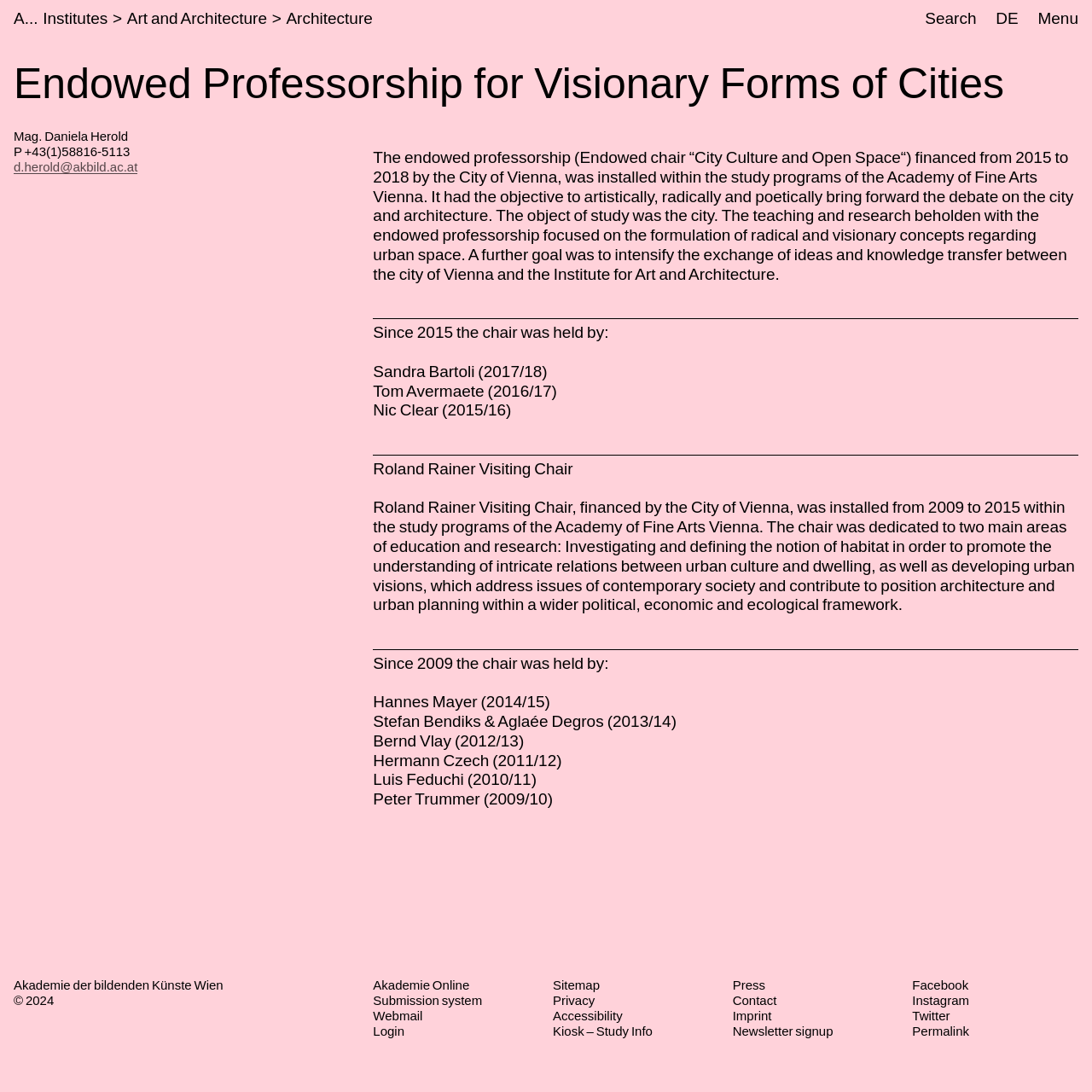Please locate the bounding box coordinates of the element that needs to be clicked to achieve the following instruction: "Open the menu". The coordinates should be four float numbers between 0 and 1, i.e., [left, top, right, bottom].

[0.95, 0.009, 0.988, 0.027]